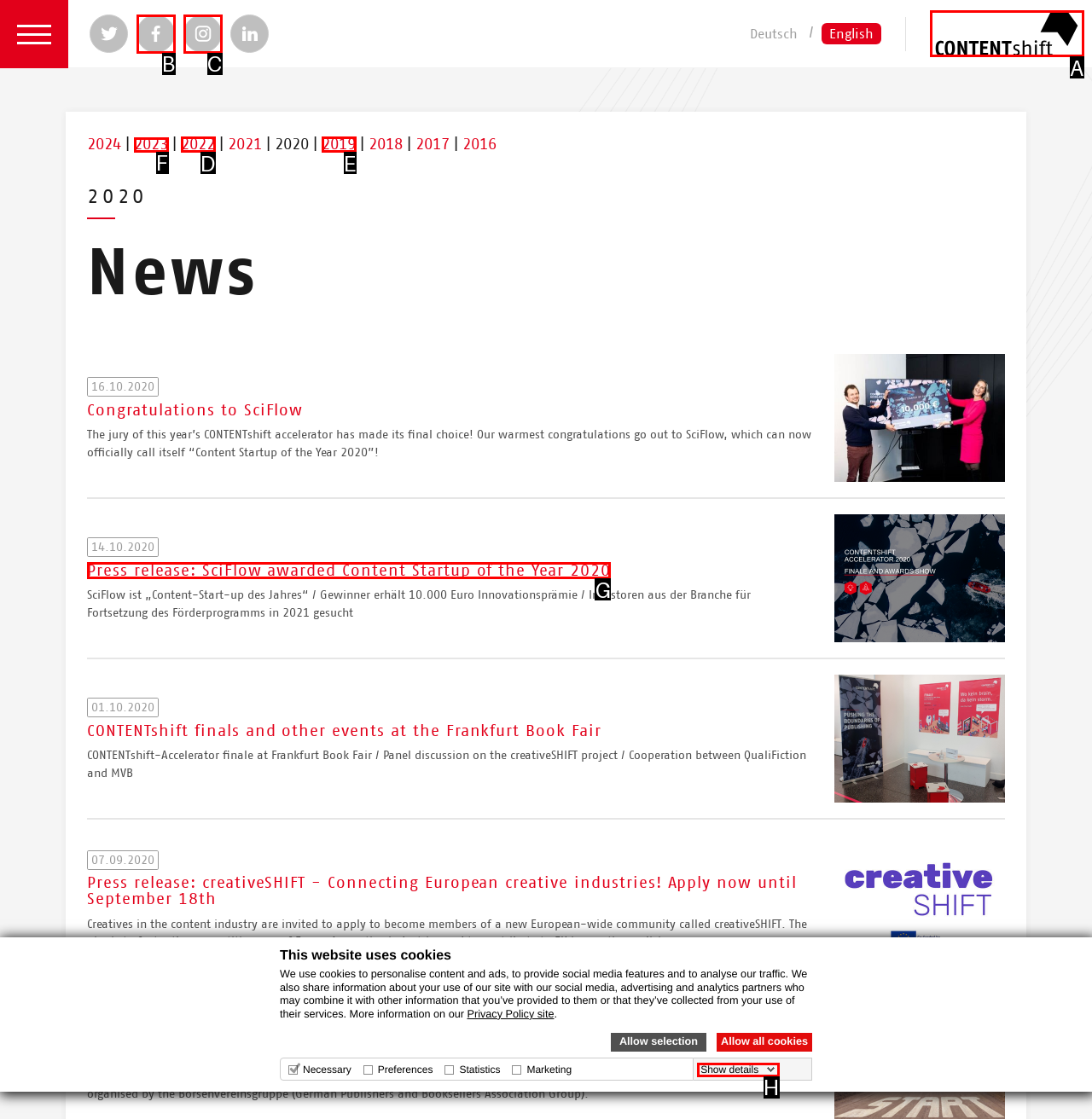Indicate which UI element needs to be clicked to fulfill the task: Browse the news from 2023
Answer with the letter of the chosen option from the available choices directly.

F